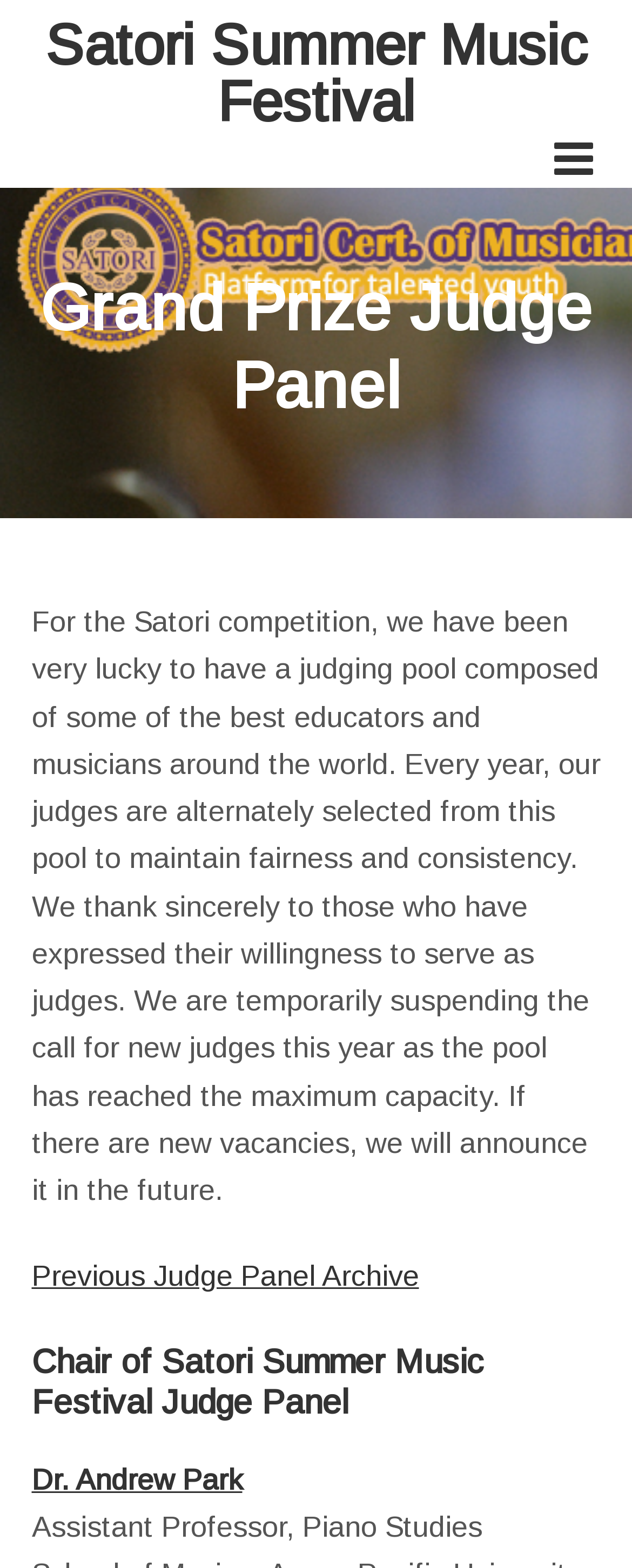Articulate a detailed summary of the webpage's content and design.

The webpage is about the Grand Prize Judge Panel for the Satori Summer Music Festival. At the top, there is a heading that displays the festival's name, which is also a clickable link. Below this, there is another heading that announces the Grand Prize Judge Panel, which takes up most of the page's width.

Under the Grand Prize Judge Panel heading, there is a block of text that explains the judging process and the selection of judges. This text is quite long and takes up a significant portion of the page. Below this text, there is a link to the Previous Judge Panel Archive.

Further down, there is a heading that introduces the Chair of the Satori Summer Music Festival Judge Panel. Below this heading, there is a link to the Chair's name, Dr. Andrew Park, and a brief description of his title, Assistant Professor of Piano Studies.